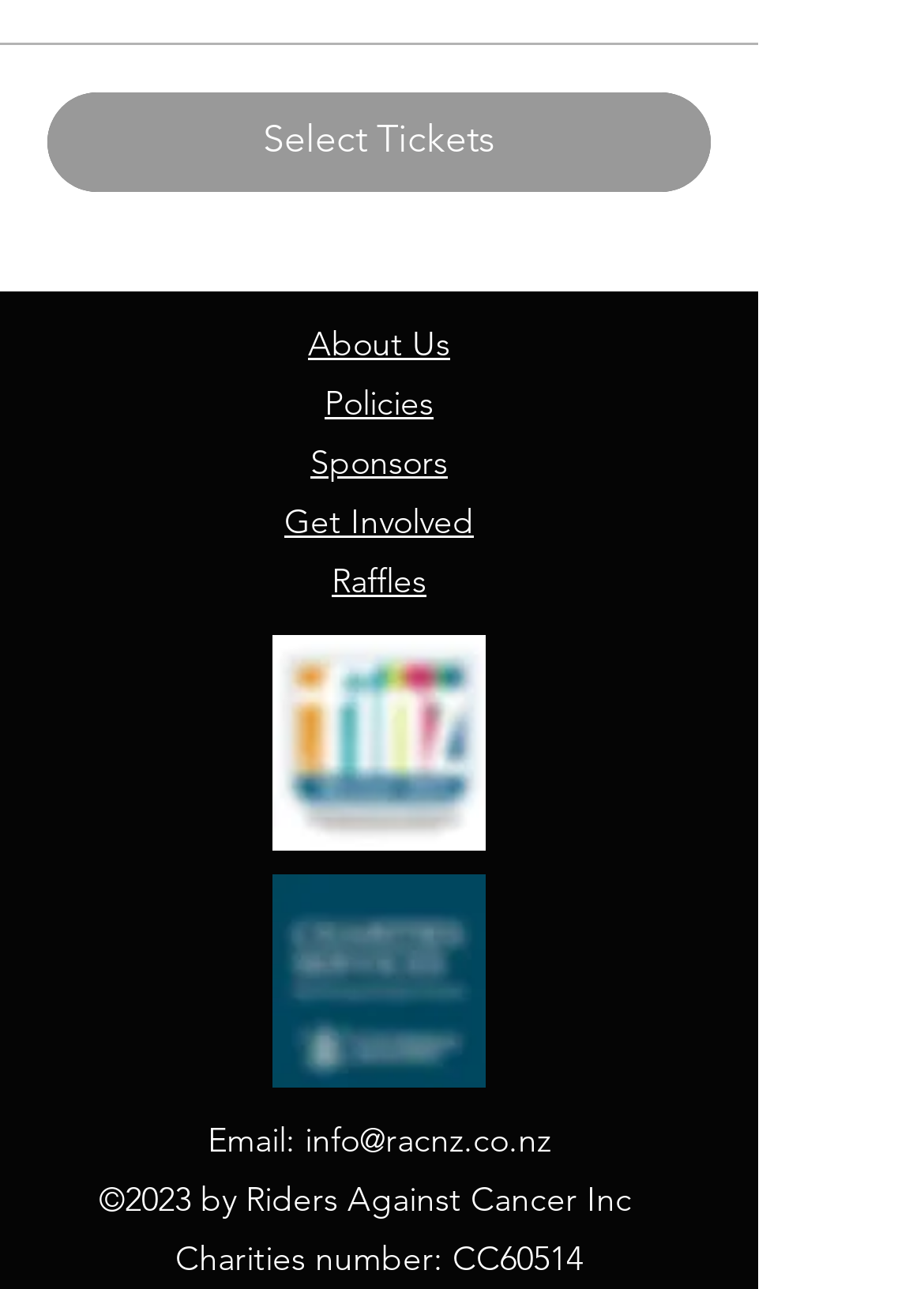Respond concisely with one word or phrase to the following query:
How many links are there in the 'About Us' section?

5